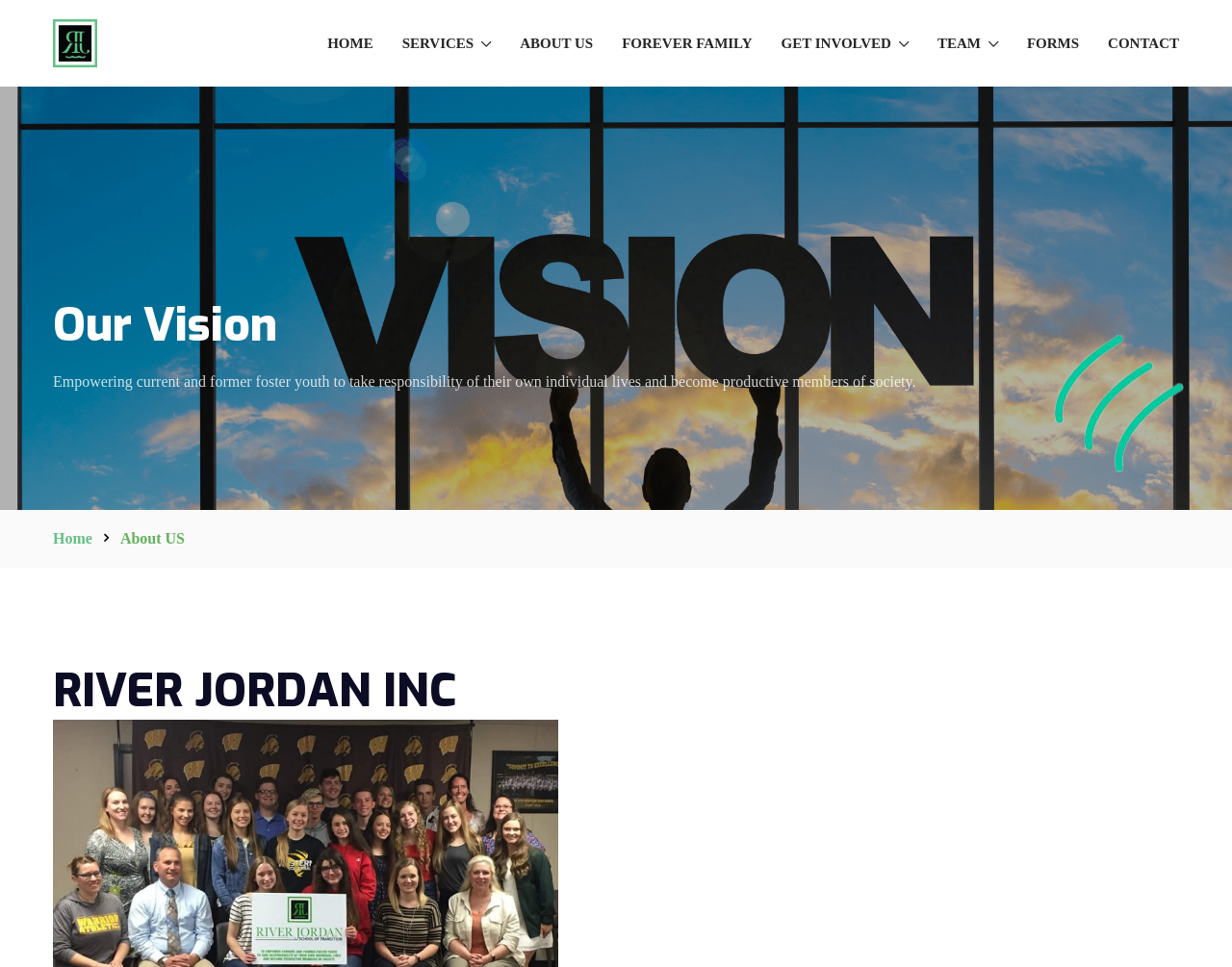Specify the bounding box coordinates of the area to click in order to execute this command: 'click the logo'. The coordinates should consist of four float numbers ranging from 0 to 1, and should be formatted as [left, top, right, bottom].

[0.043, 0.034, 0.079, 0.051]